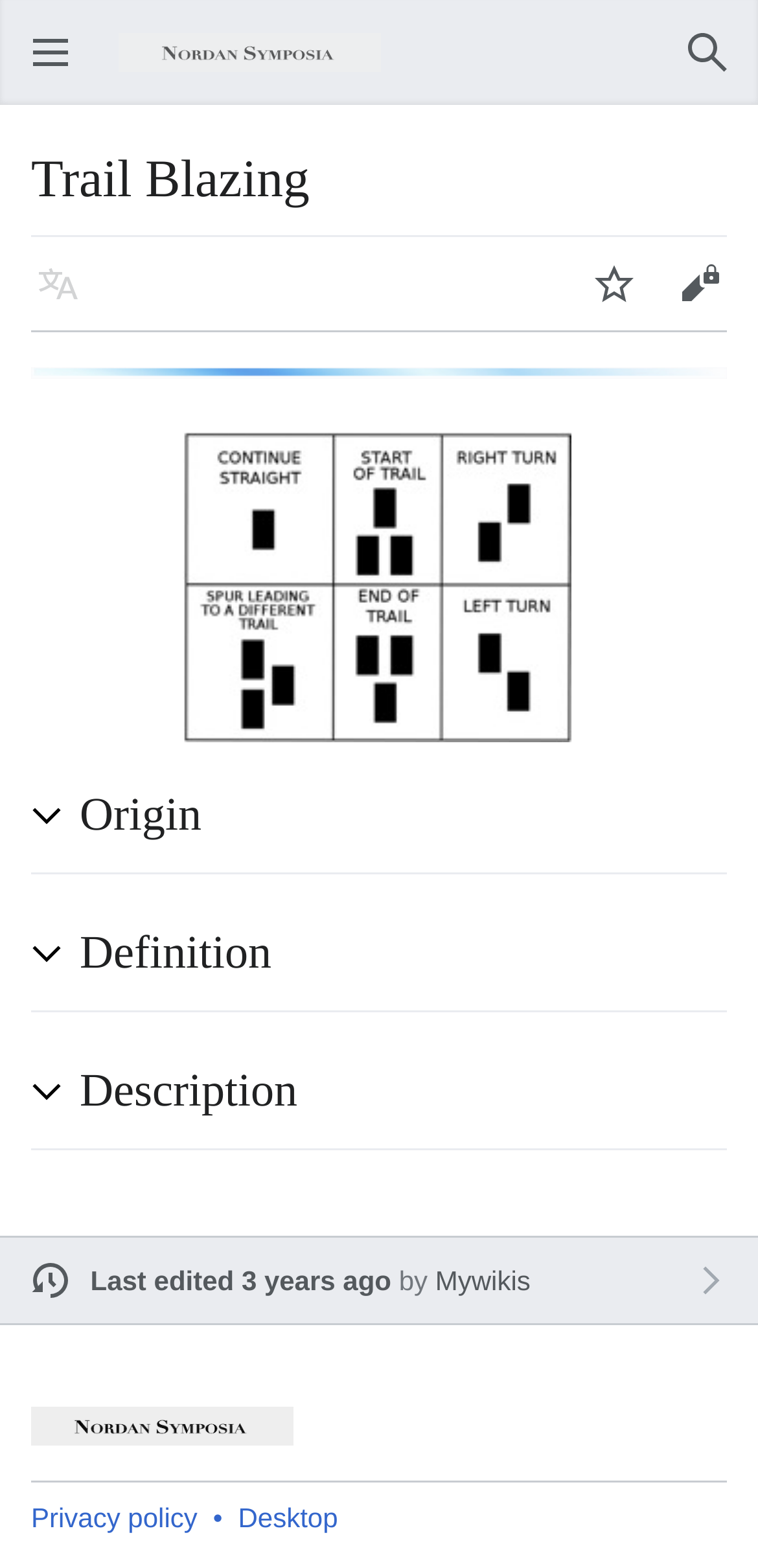Identify the bounding box for the UI element described as: "Privacy policy". The coordinates should be four float numbers between 0 and 1, i.e., [left, top, right, bottom].

[0.041, 0.958, 0.26, 0.977]